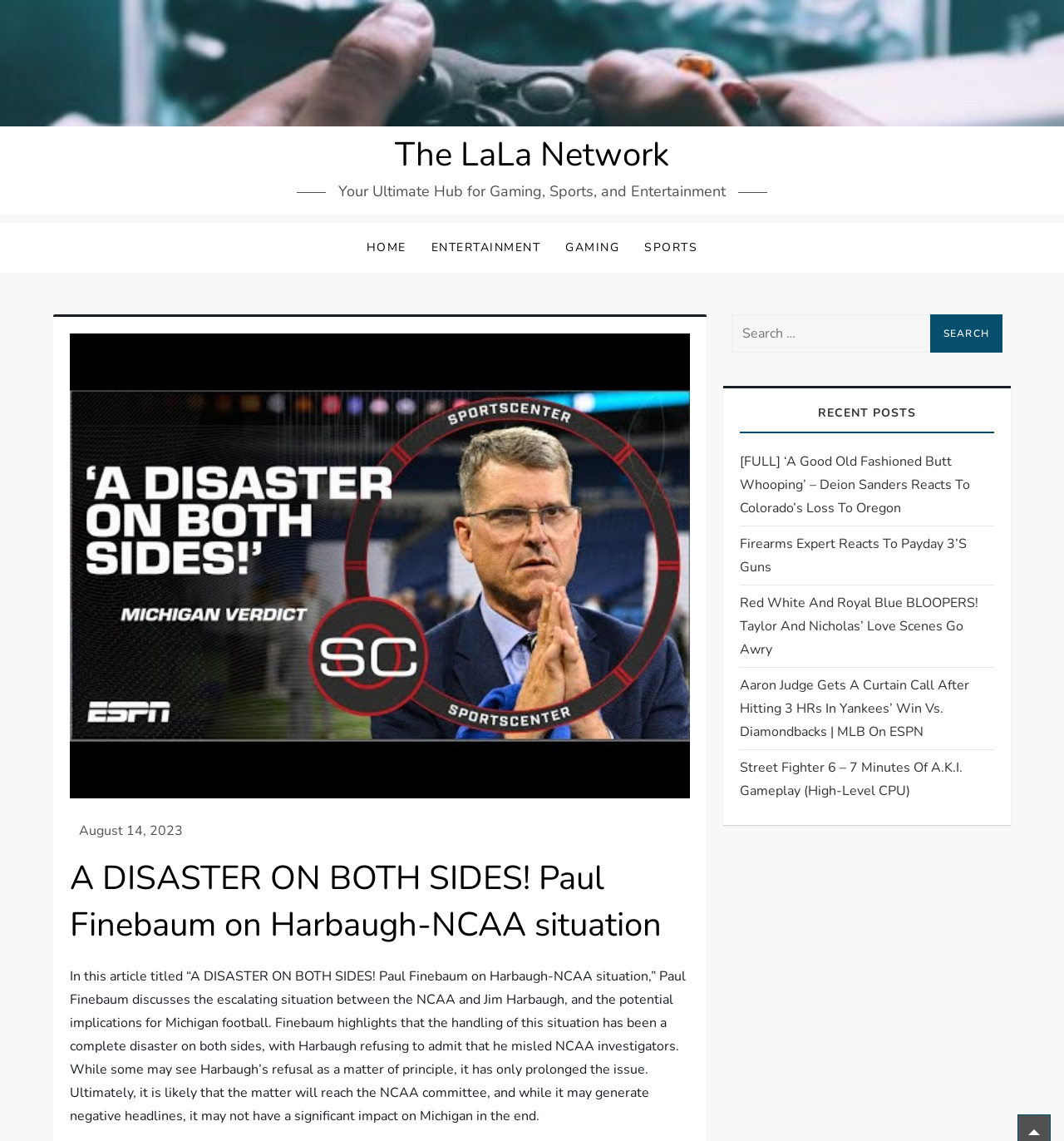Give the bounding box coordinates for this UI element: "The LaLa Network". The coordinates should be four float numbers between 0 and 1, arranged as [left, top, right, bottom].

[0.371, 0.116, 0.629, 0.155]